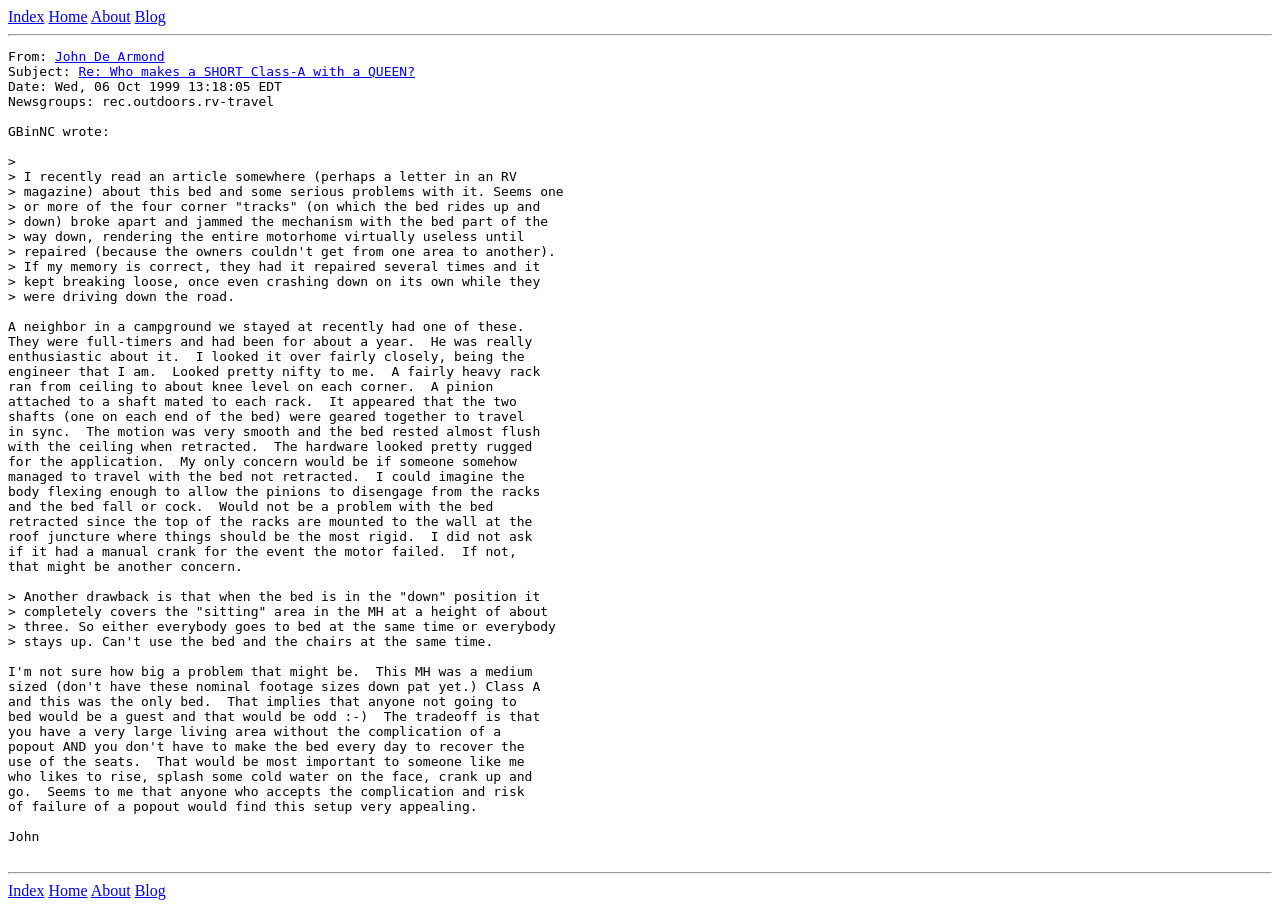Specify the bounding box coordinates of the region I need to click to perform the following instruction: "go to index page". The coordinates must be four float numbers in the range of 0 to 1, i.e., [left, top, right, bottom].

[0.006, 0.009, 0.035, 0.028]